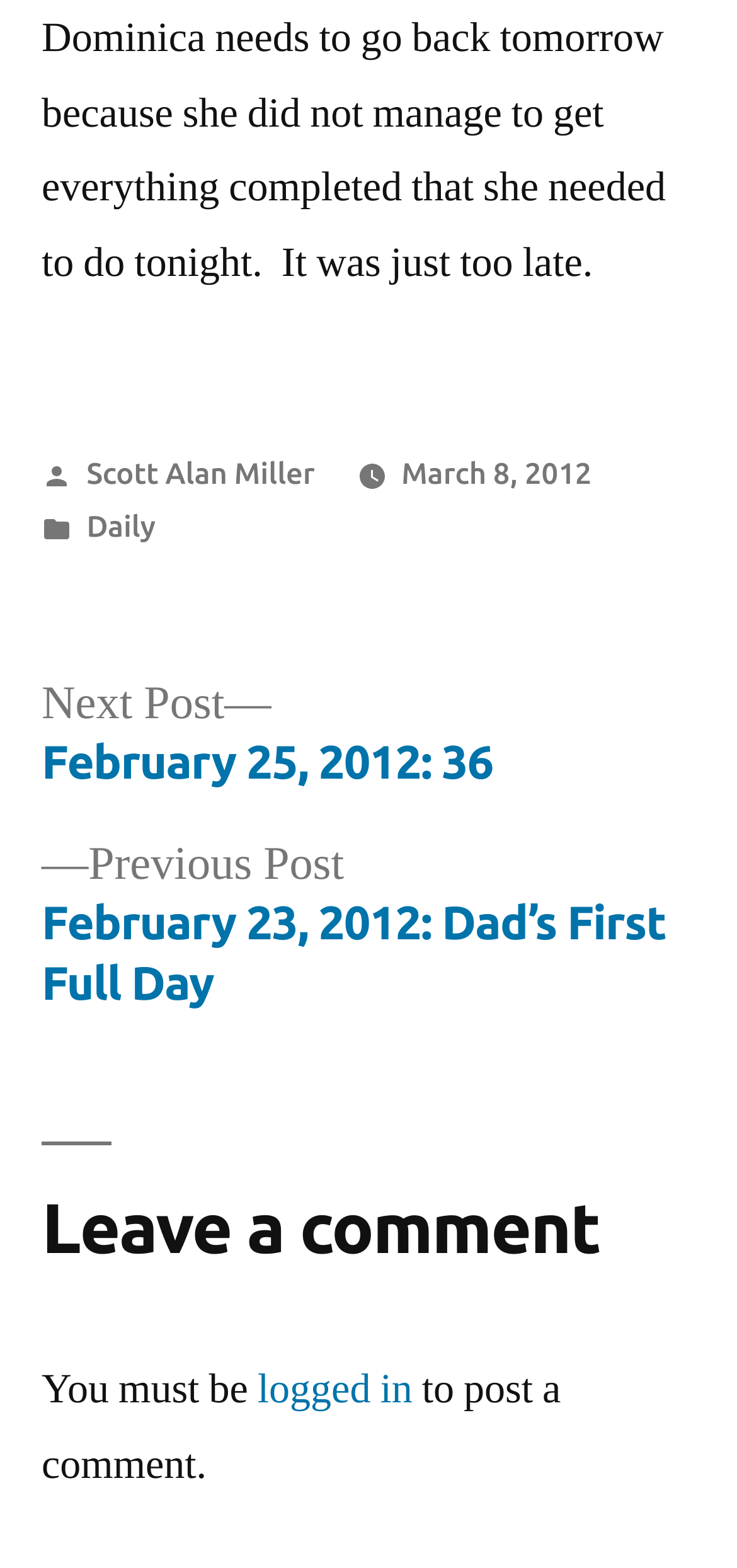Who posted the article?
Kindly offer a comprehensive and detailed response to the question.

I found the answer by looking at the footer section of the webpage, where it says 'Posted by' followed by a link 'Scott Alan Miller', indicating that Scott Alan Miller is the author of the article.